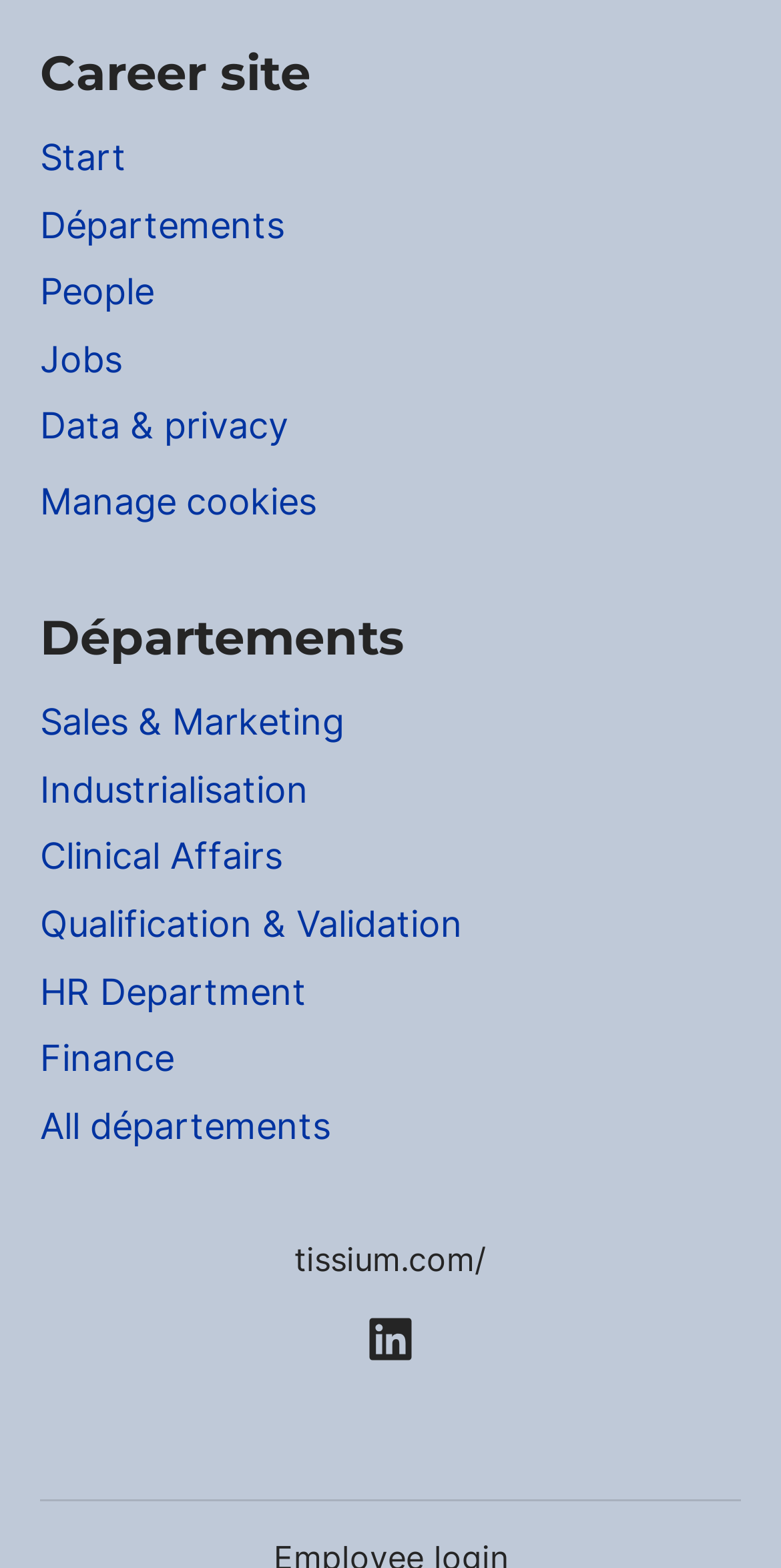How many departments are listed on the webpage?
Answer briefly with a single word or phrase based on the image.

9